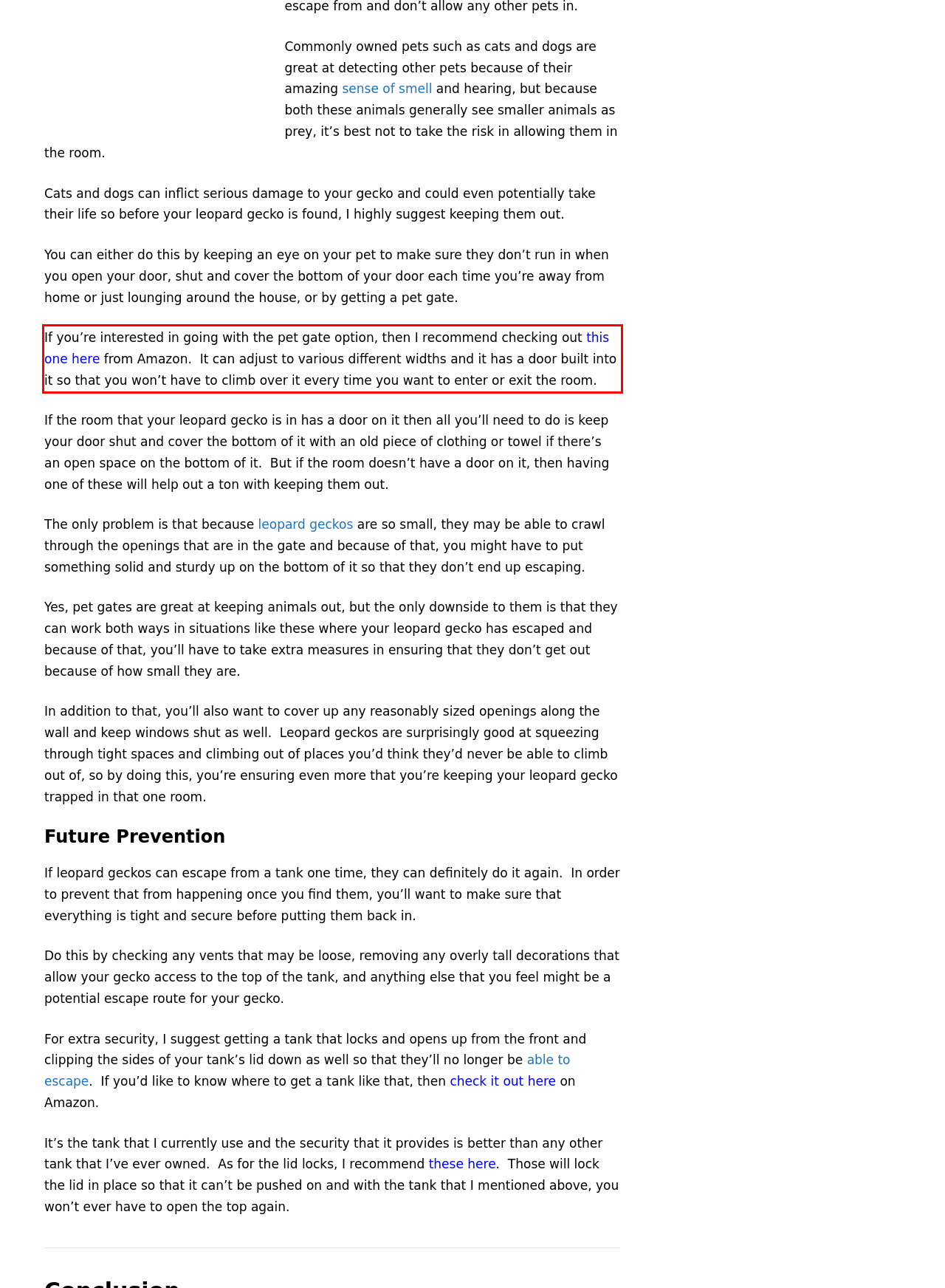From the provided screenshot, extract the text content that is enclosed within the red bounding box.

If you’re interested in going with the pet gate option, then I recommend checking out this one here from Amazon. It can adjust to various different widths and it has a door built into it so that you won’t have to climb over it every time you want to enter or exit the room.